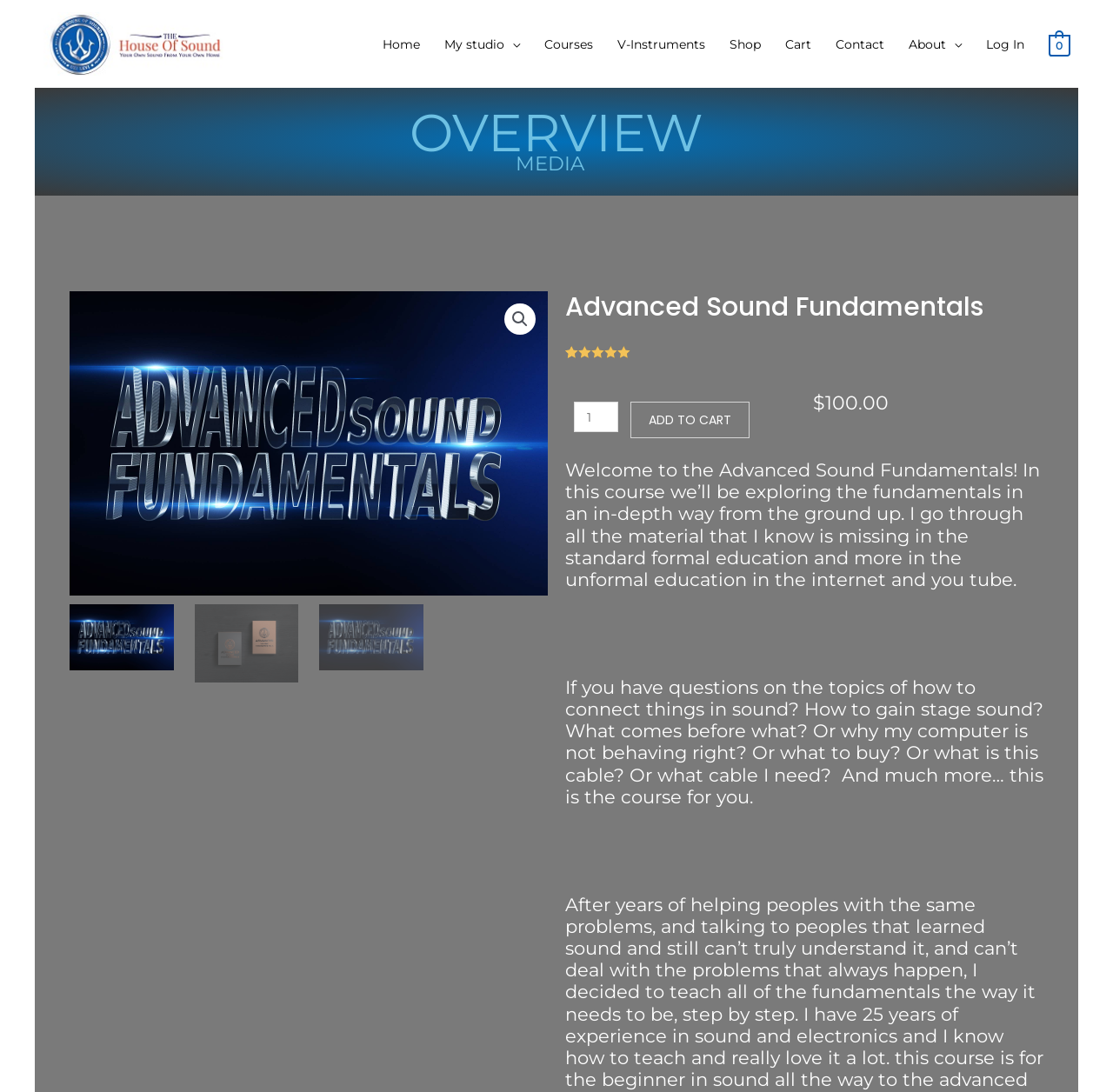Please locate the UI element described by "alt="advanced sound fandamentals2"" and provide its bounding box coordinates.

[0.062, 0.267, 0.492, 0.545]